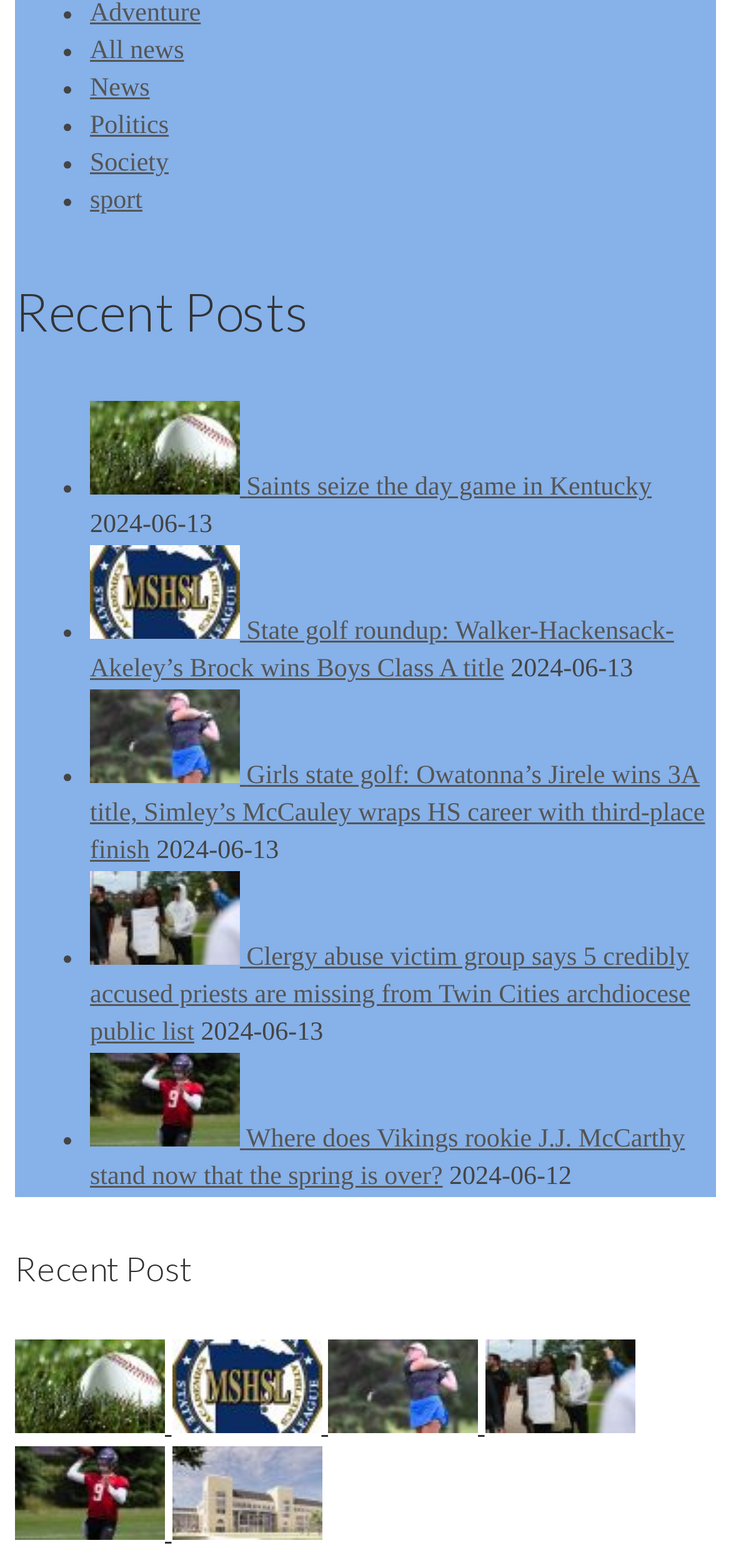How many links are listed under 'Recent Post'?
Look at the webpage screenshot and answer the question with a detailed explanation.

I counted the number of links under the heading 'Recent Post', which are 5, so there are 5 links listed under 'Recent Post'.